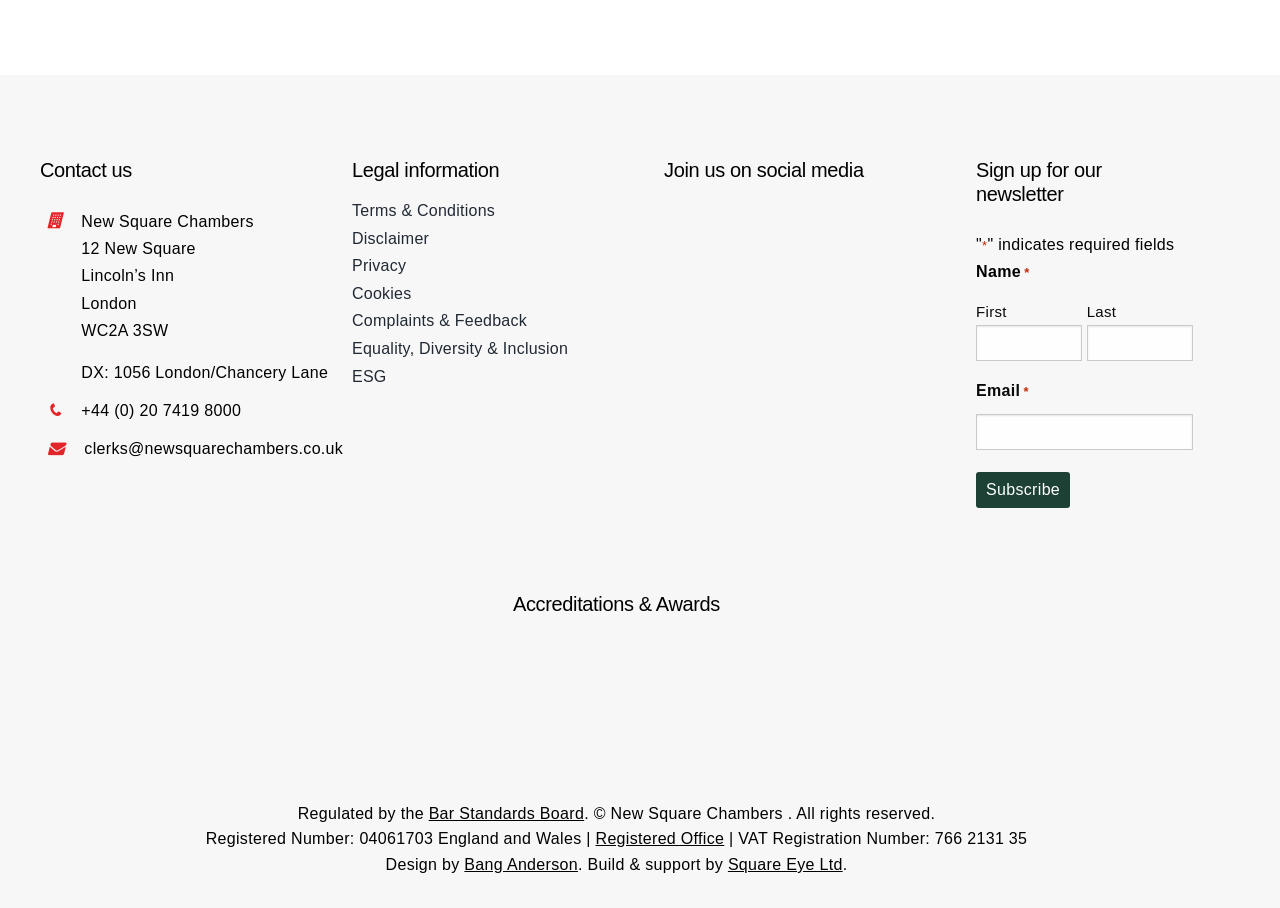What is the required information to sign up for the newsletter?
Examine the image closely and answer the question with as much detail as possible.

I looked at the group element 'Name *' and the static text element 'Email' under the 'Sign up for our newsletter' heading, which indicates that both name and email are required to sign up for the newsletter.